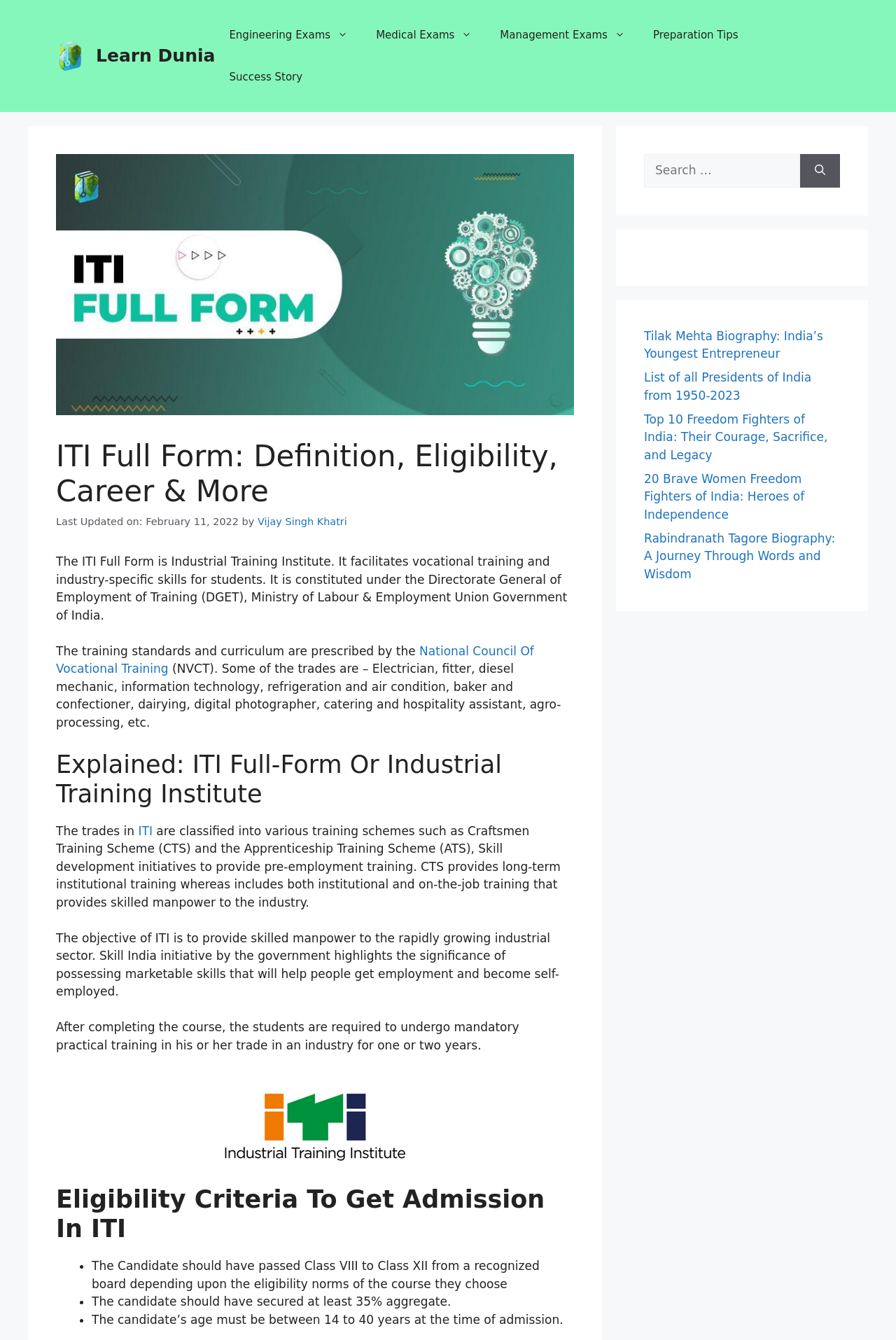Identify the bounding box coordinates of the HTML element based on this description: "National Council Of Vocational Training".

[0.062, 0.481, 0.596, 0.504]